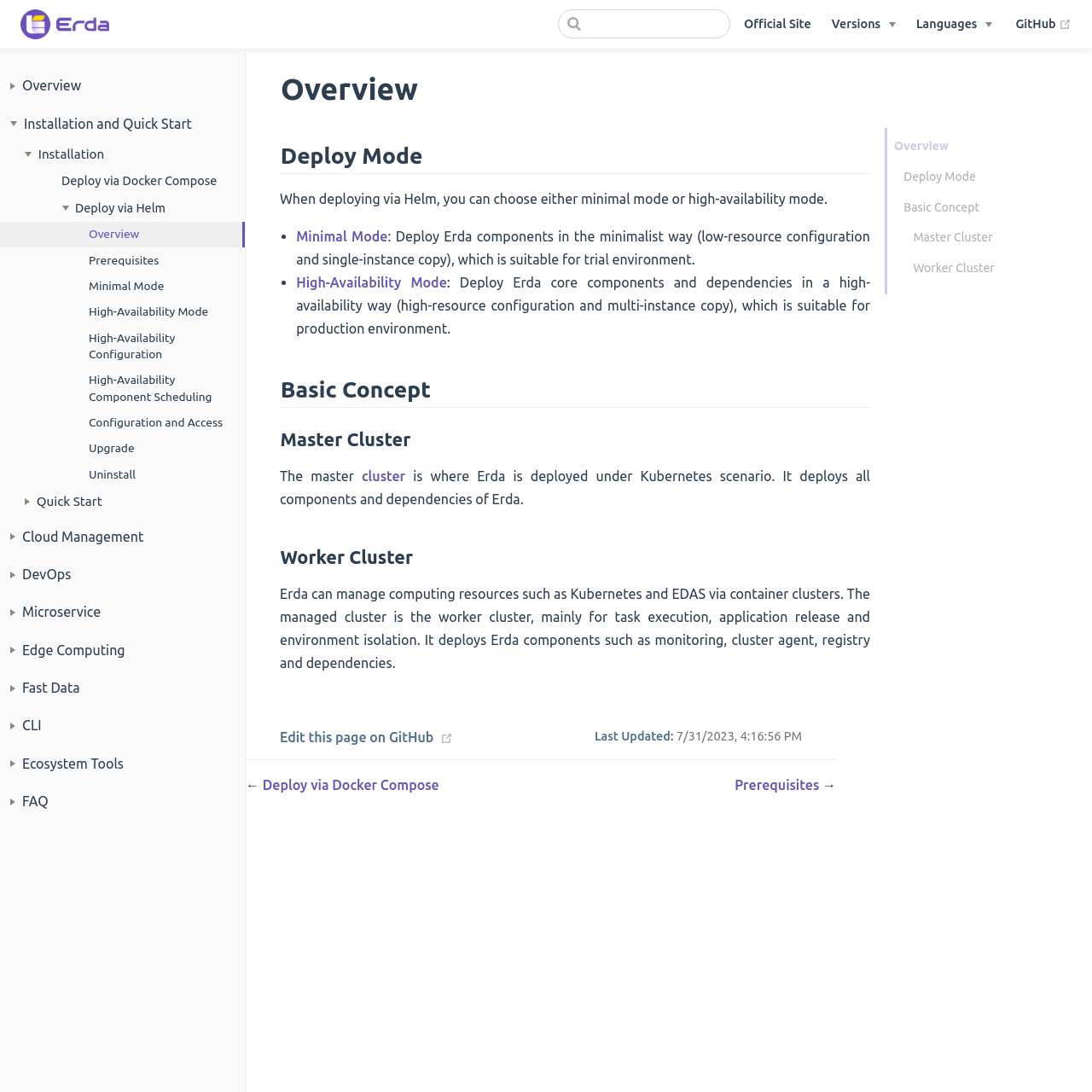Please locate the bounding box coordinates for the element that should be clicked to achieve the following instruction: "Click to share on Twitter". Ensure the coordinates are given as four float numbers between 0 and 1, i.e., [left, top, right, bottom].

None